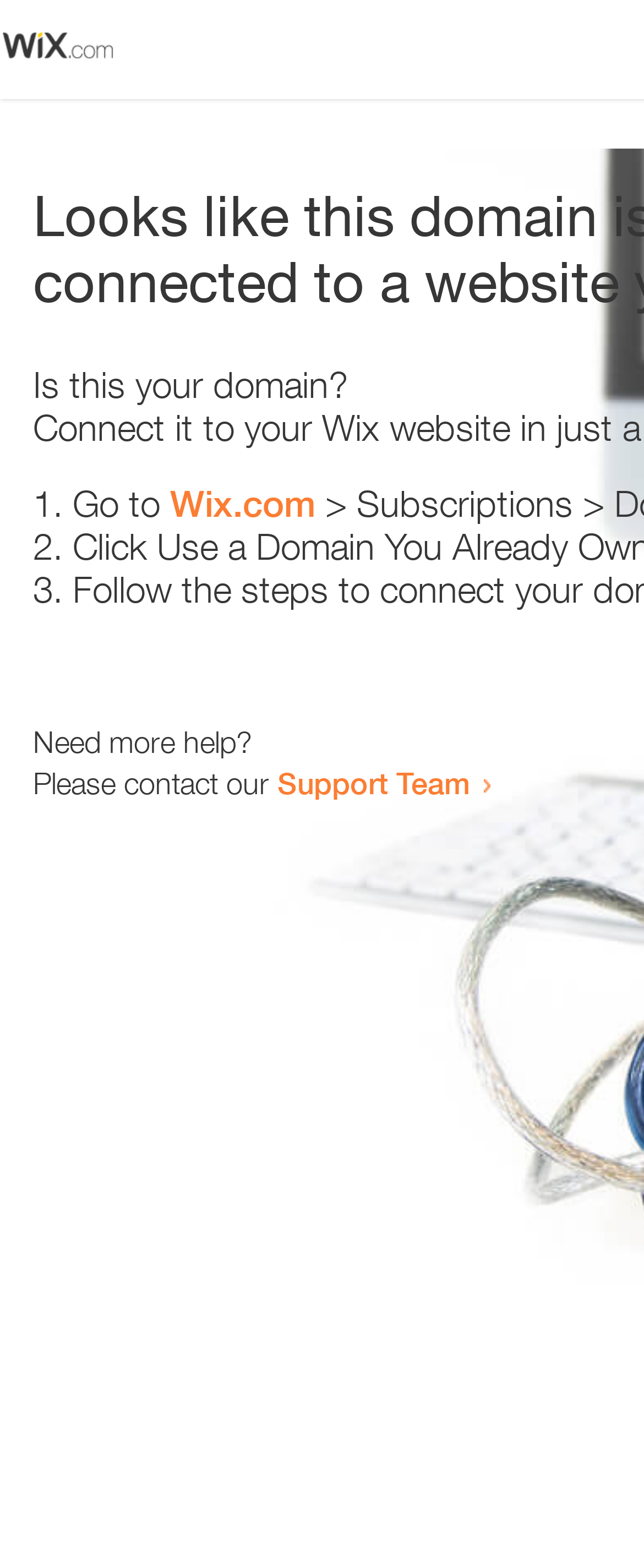What is the support team contact method?
Please answer the question with as much detail as possible using the screenshot.

The webpage contains a link 'Support Team' which suggests that the support team can be contacted by clicking on this link. This implies that the contact method is a link.